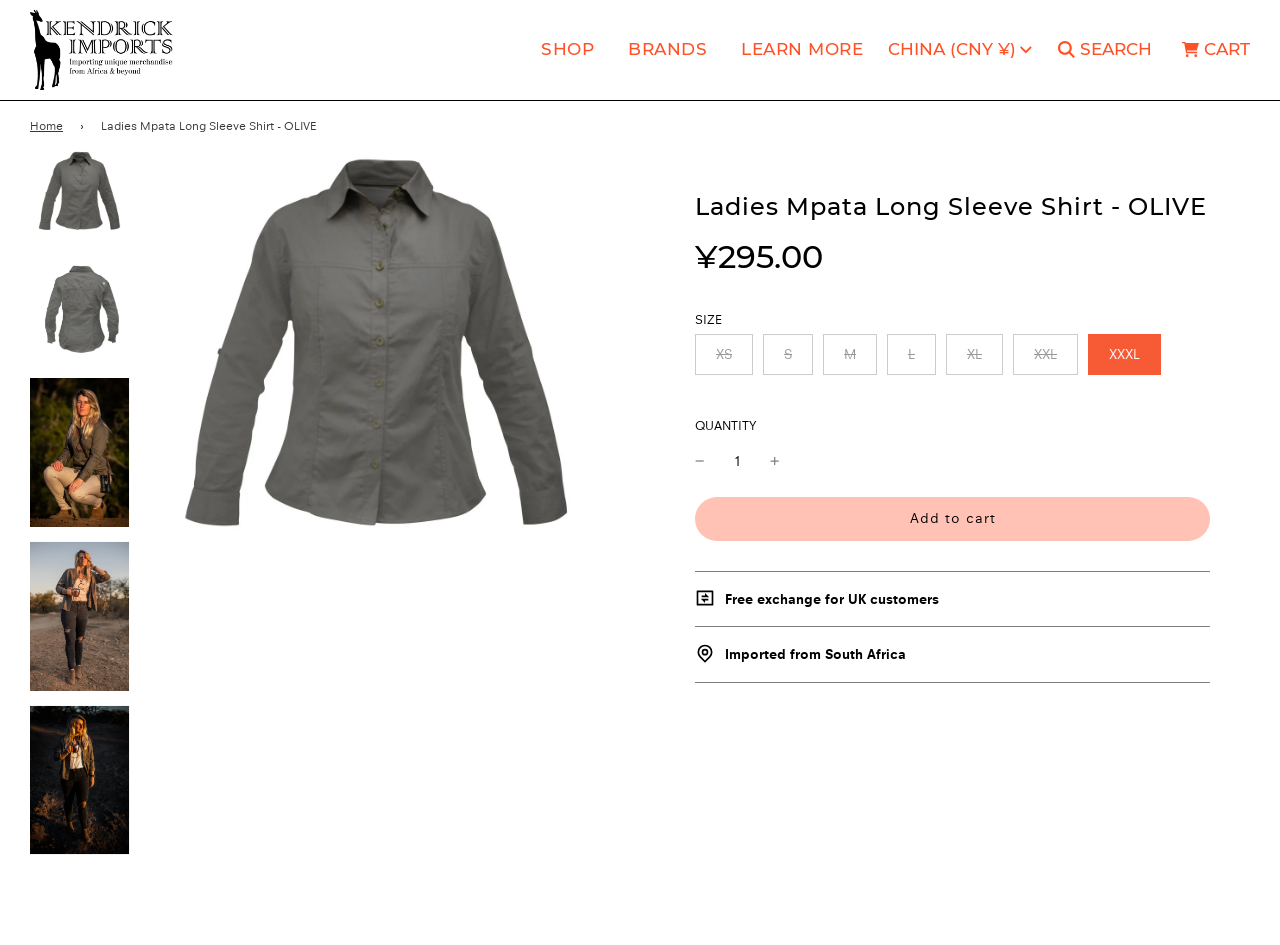Find the bounding box coordinates of the element to click in order to complete this instruction: "Search for a product". The bounding box coordinates must be four float numbers between 0 and 1, denoted as [left, top, right, bottom].

[0.815, 0.022, 0.912, 0.083]